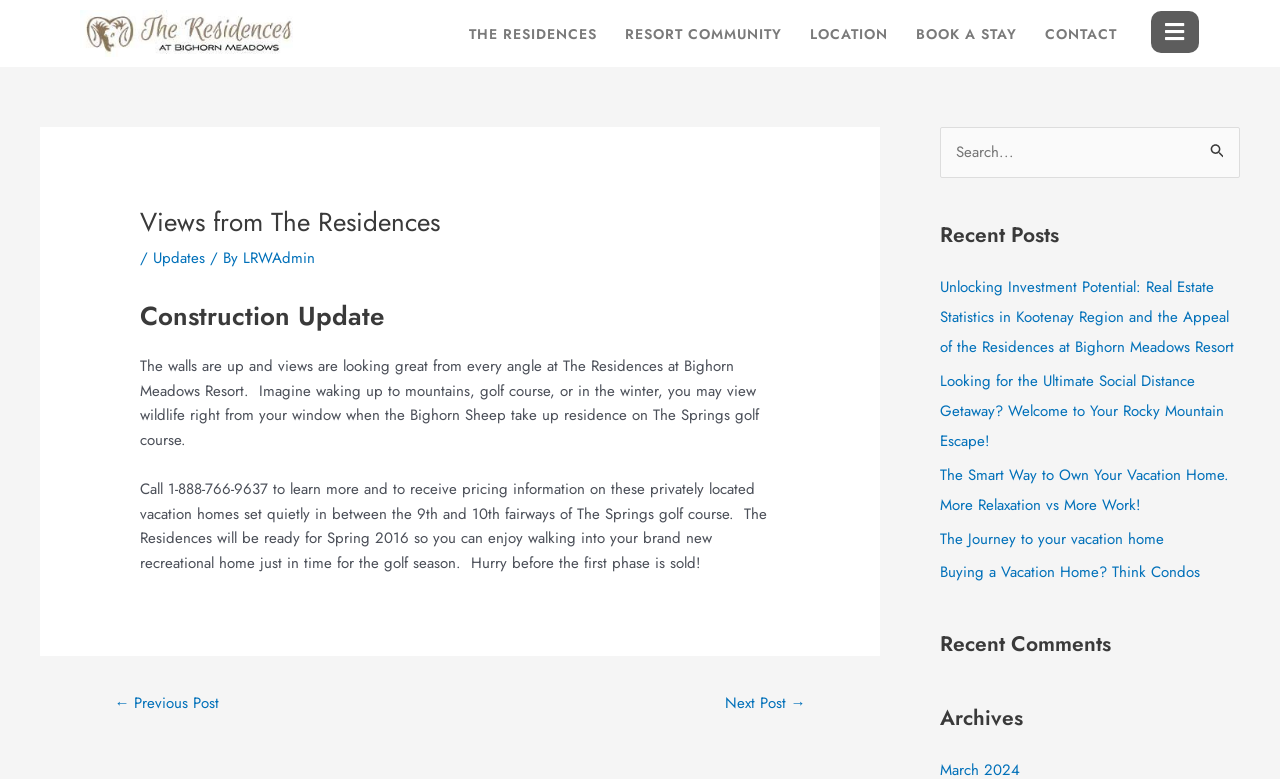What is the name of the resort?
From the details in the image, provide a complete and detailed answer to the question.

The name of the resort can be found in the article heading 'Views from The Residences' and also in the text 'The Residences at Bighorn Meadows Resort' which is part of the construction update description.